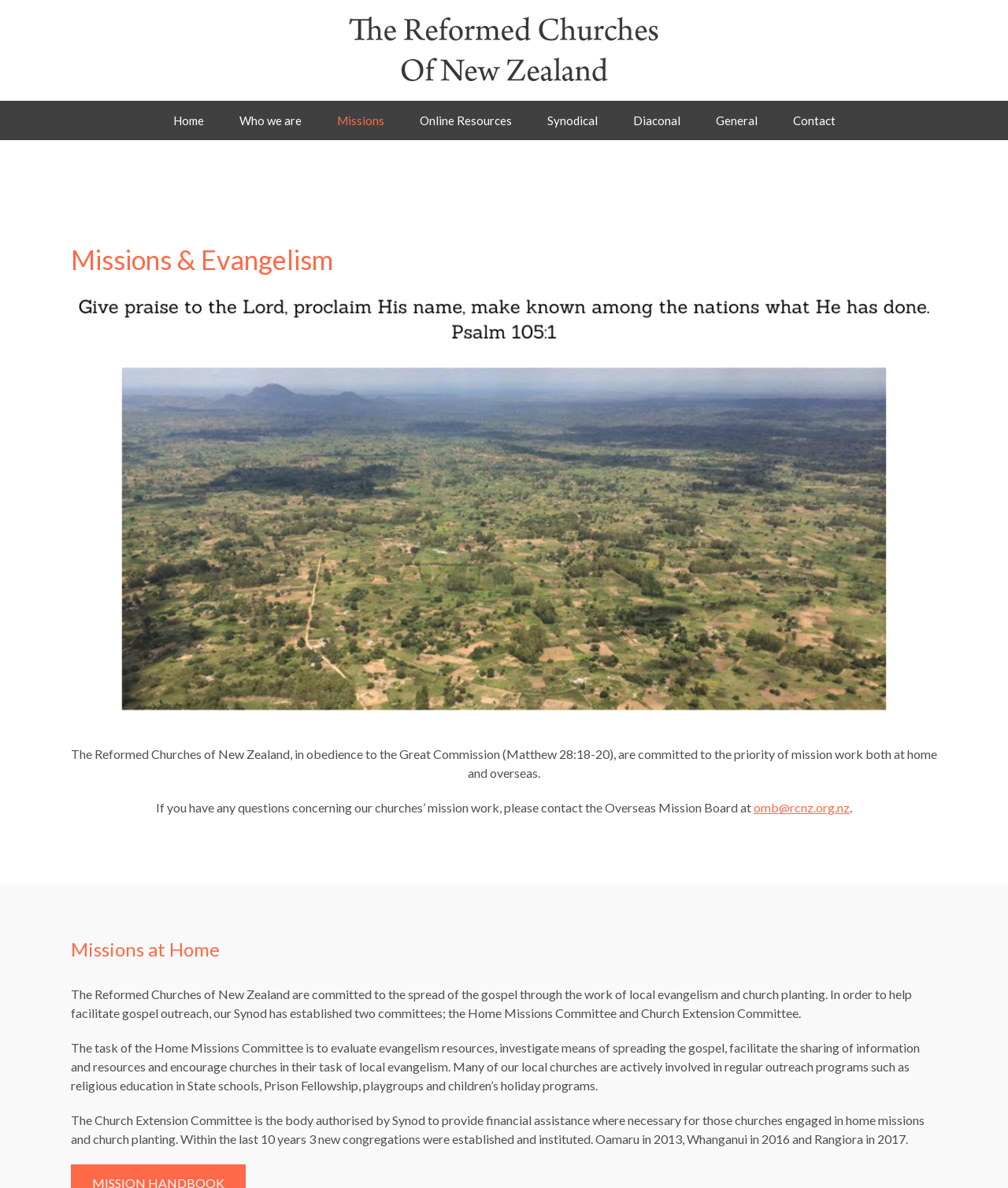Please identify the bounding box coordinates of the clickable region that I should interact with to perform the following instruction: "Go to Home page". The coordinates should be expressed as four float numbers between 0 and 1, i.e., [left, top, right, bottom].

[0.171, 0.085, 0.202, 0.118]